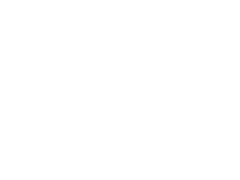Using the information in the image, could you please answer the following question in detail:
What is the context of the webpage?

The webpage is dedicated to various study abroad consultancy services, providing information and guidance for prospective students seeking foreign education, and the image is presented in this context to support the user-friendly navigation experience.